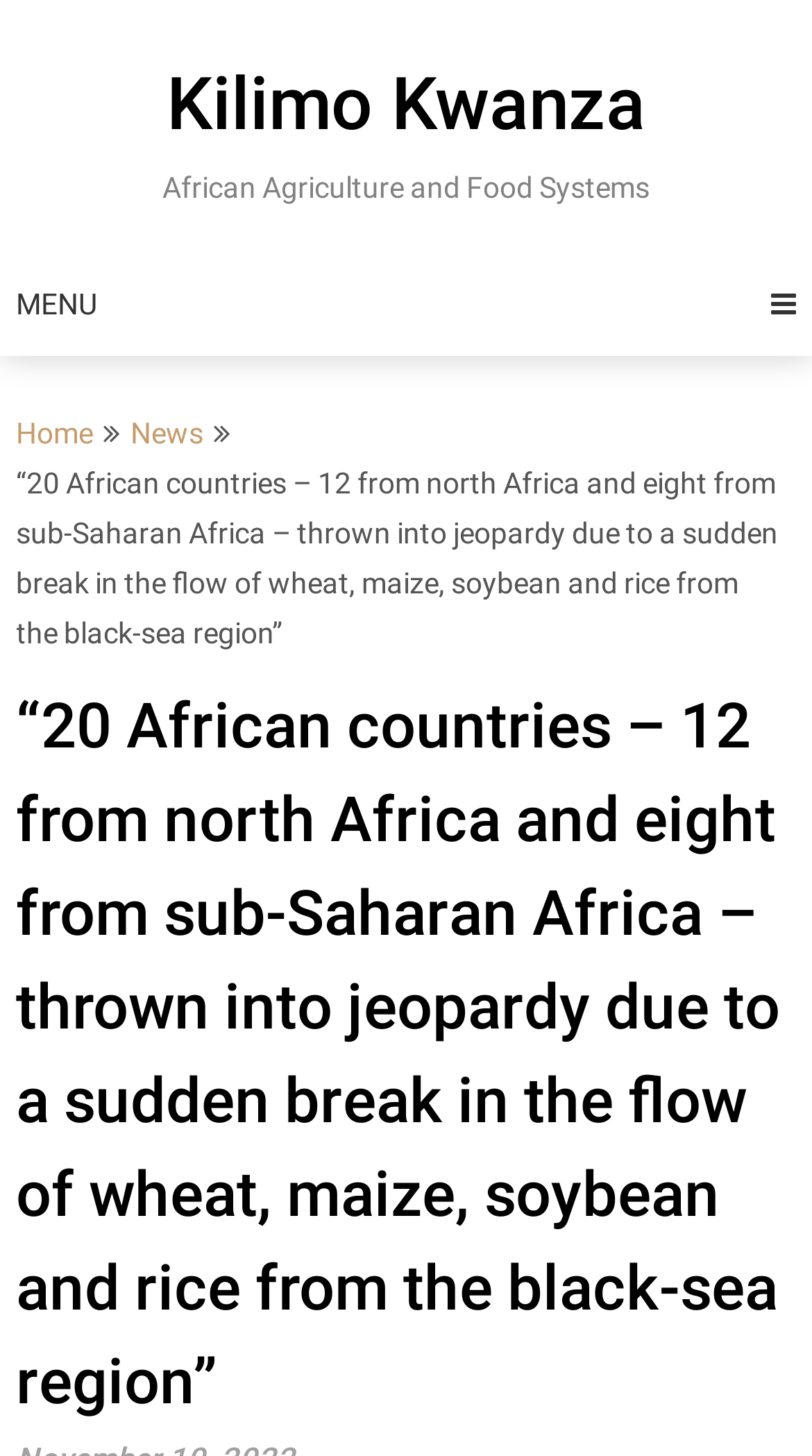Can you locate the main headline on this webpage and provide its text content?

“20 African countries – 12 from north Africa and eight from sub-Saharan Africa – thrown into jeopardy due to a sudden break in the flow of wheat, maize, soybean and rice from the black-sea region”